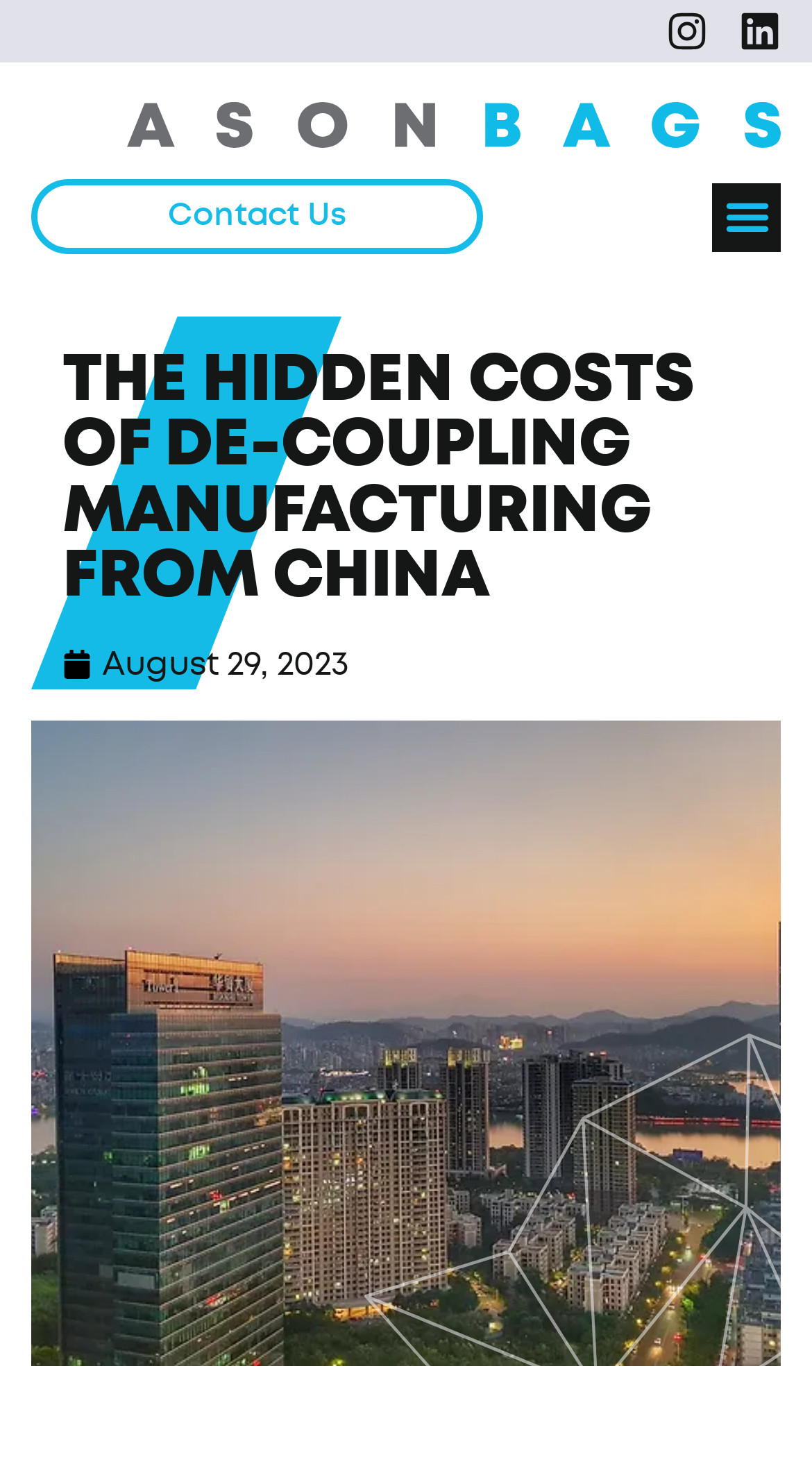Produce an extensive caption that describes everything on the webpage.

The webpage appears to be an article or blog post from Ason Bags, with a focus on the topic of de-coupling manufacturing from China. At the top right corner, there are social media links to Instagram and Linkedin, each accompanied by an image. 

Below these links, there is a horizontal menu bar with a "Menu Toggle" button on the right side. On the left side of the menu bar, there is a link to "Contact Us". 

The main content of the webpage is headed by a prominent title, "THE HIDDEN COSTS OF DE-COUPLING MANUFACTURING FROM CHINA", which is centered near the top of the page. 

Below the title, there is a timestamp indicating that the article was published on August 29, 2023. The article itself is not summarized here, but it likely explores the topic introduced in the title, based on the meta description which mentions Ason Bags' experiences and insights on the matter.